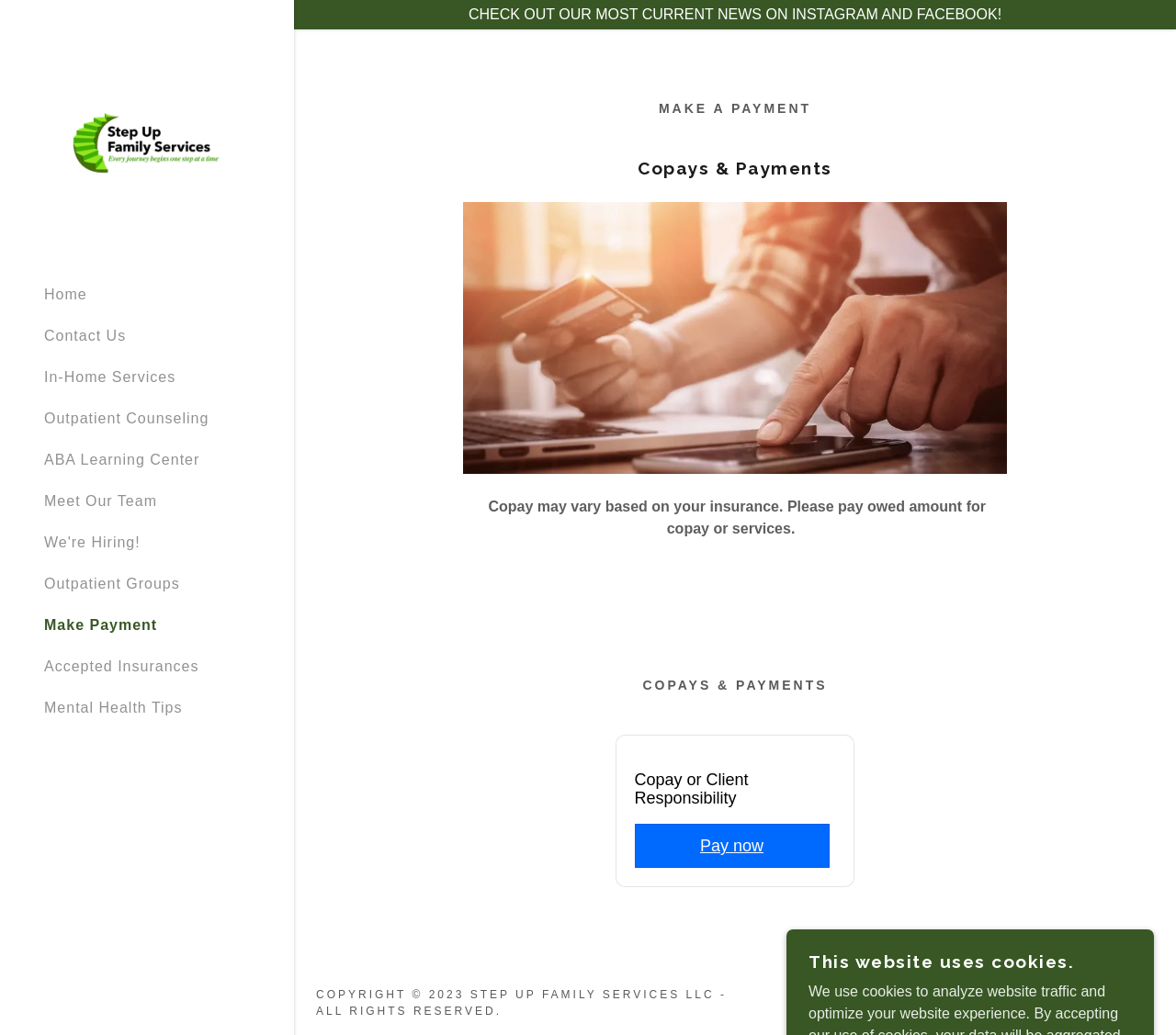Kindly determine the bounding box coordinates for the area that needs to be clicked to execute this instruction: "Click on the 'Home' link".

[0.038, 0.277, 0.074, 0.292]